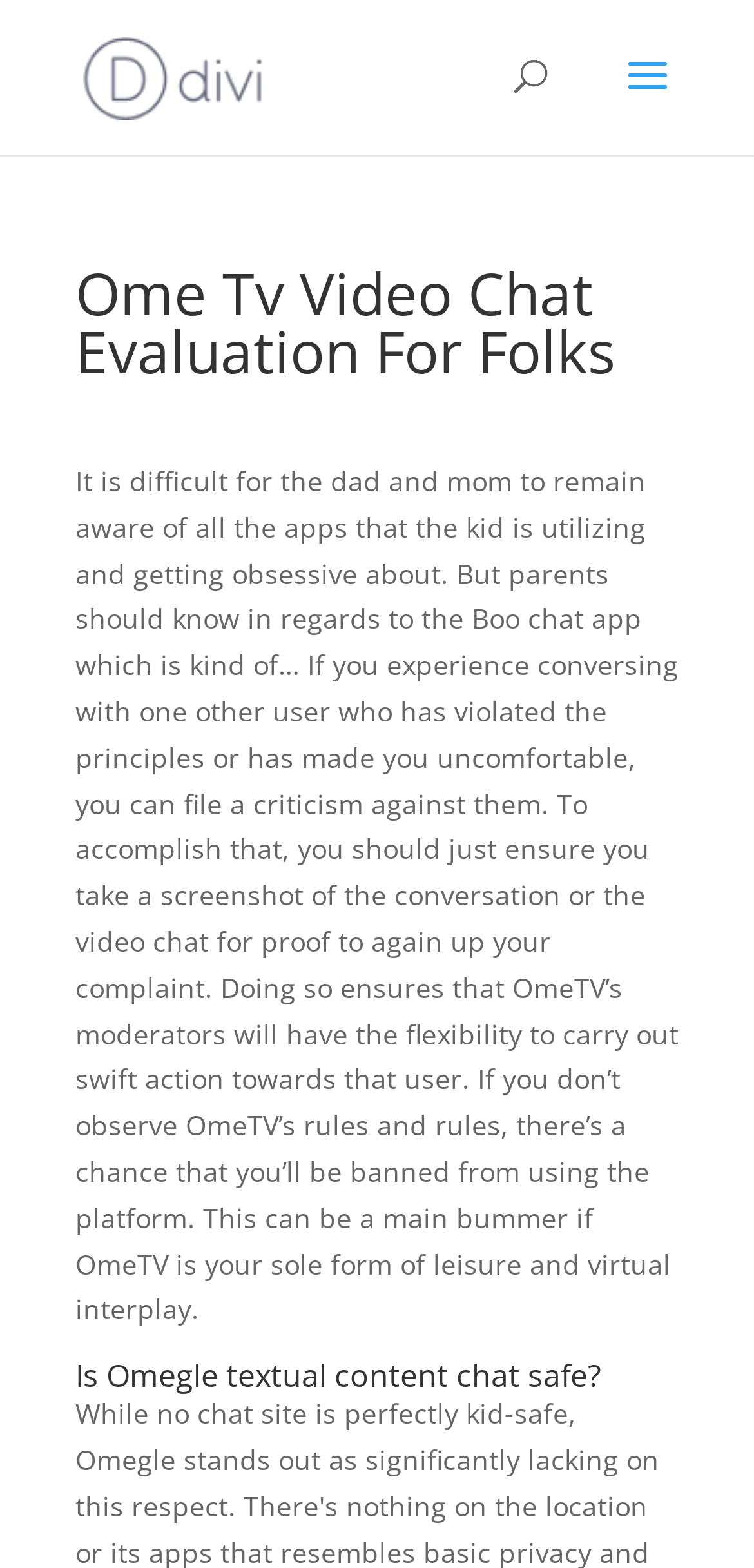Extract the top-level heading from the webpage and provide its text.

Ome Tv Video Chat Evaluation For Folks